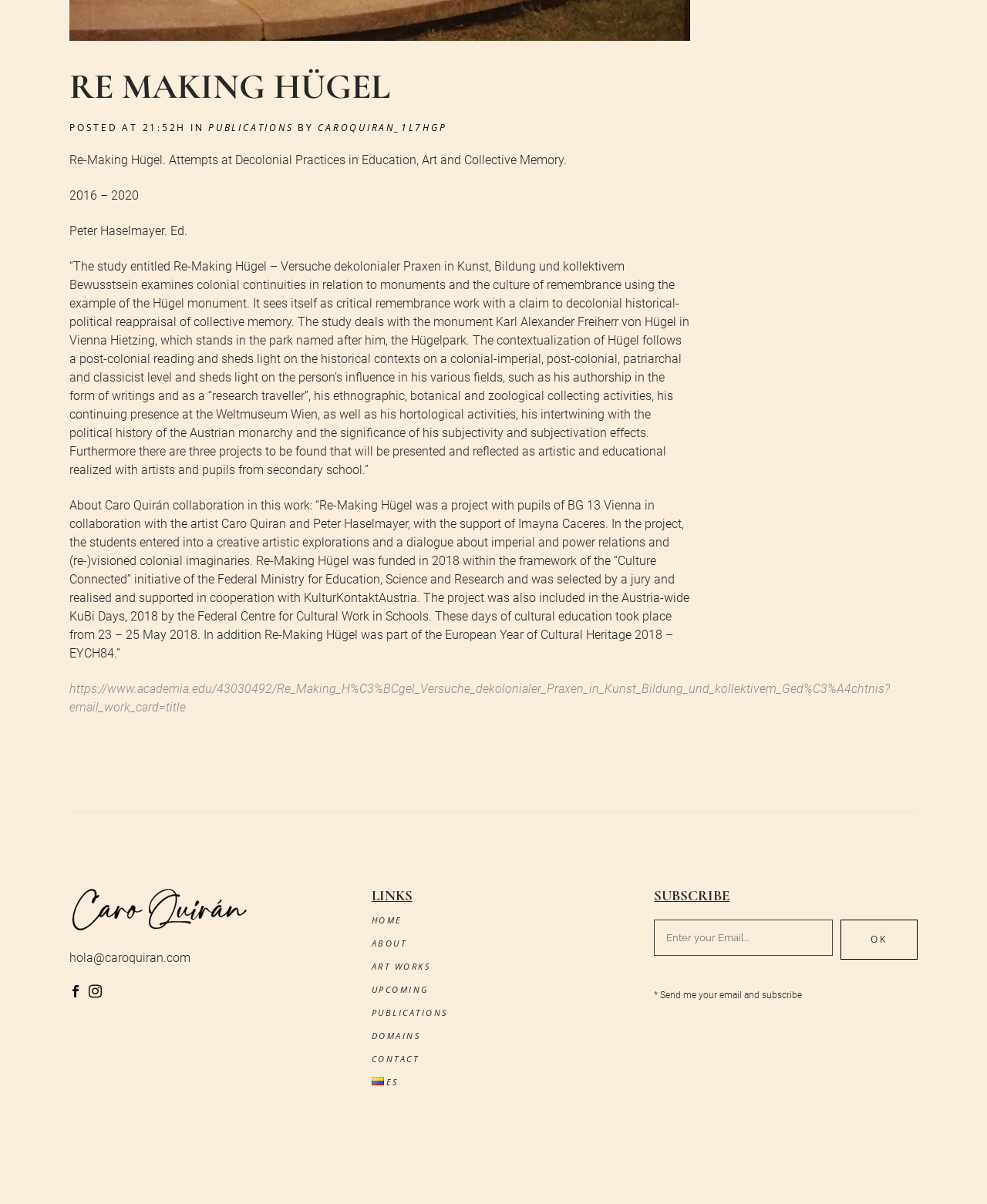Can you show the bounding box coordinates of the region to click on to complete the task described in the instruction: "Click on the 'HOME' link"?

[0.376, 0.76, 0.639, 0.768]